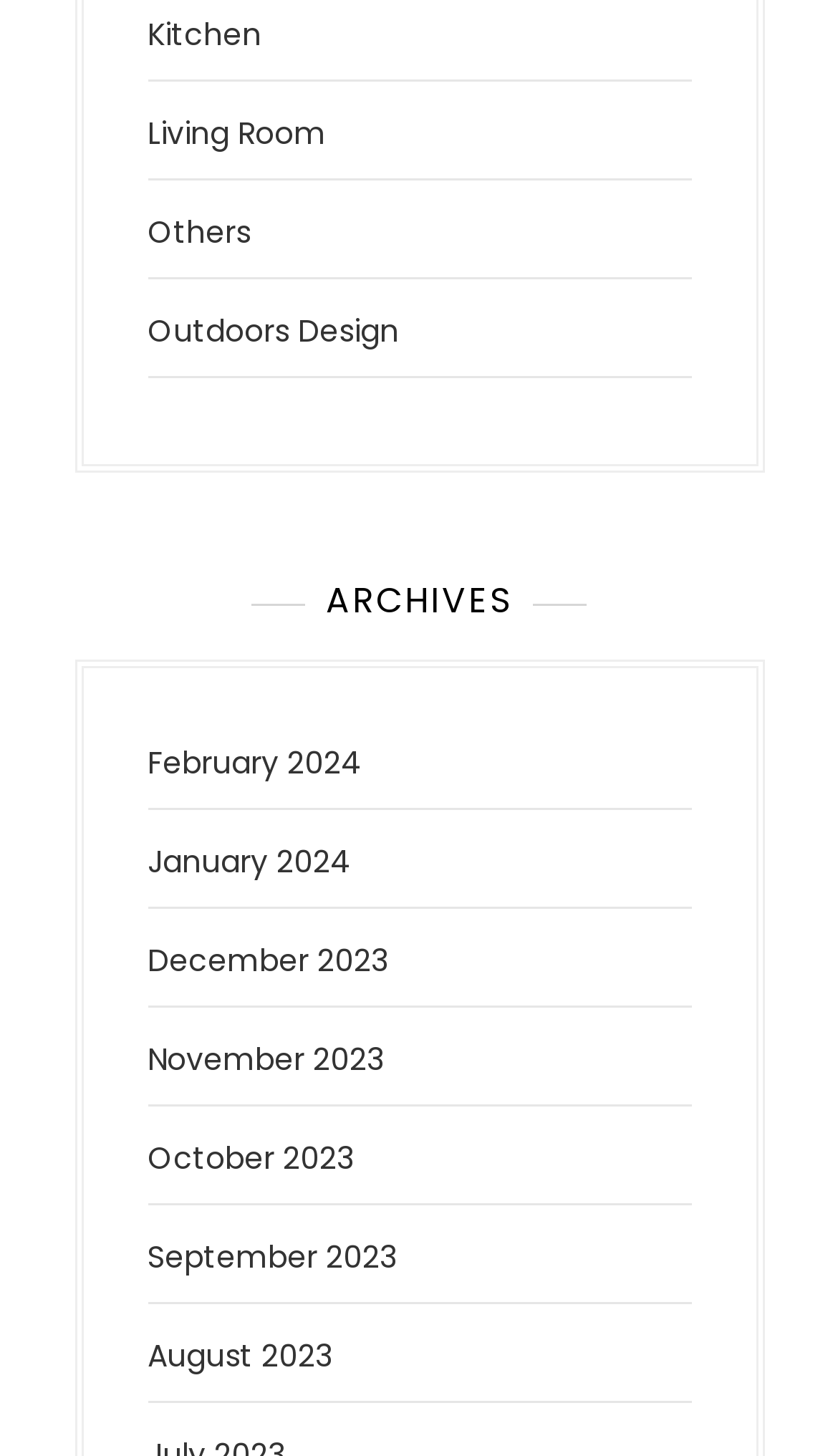Identify the bounding box coordinates for the UI element that matches this description: "January 2024".

[0.176, 0.577, 0.419, 0.607]